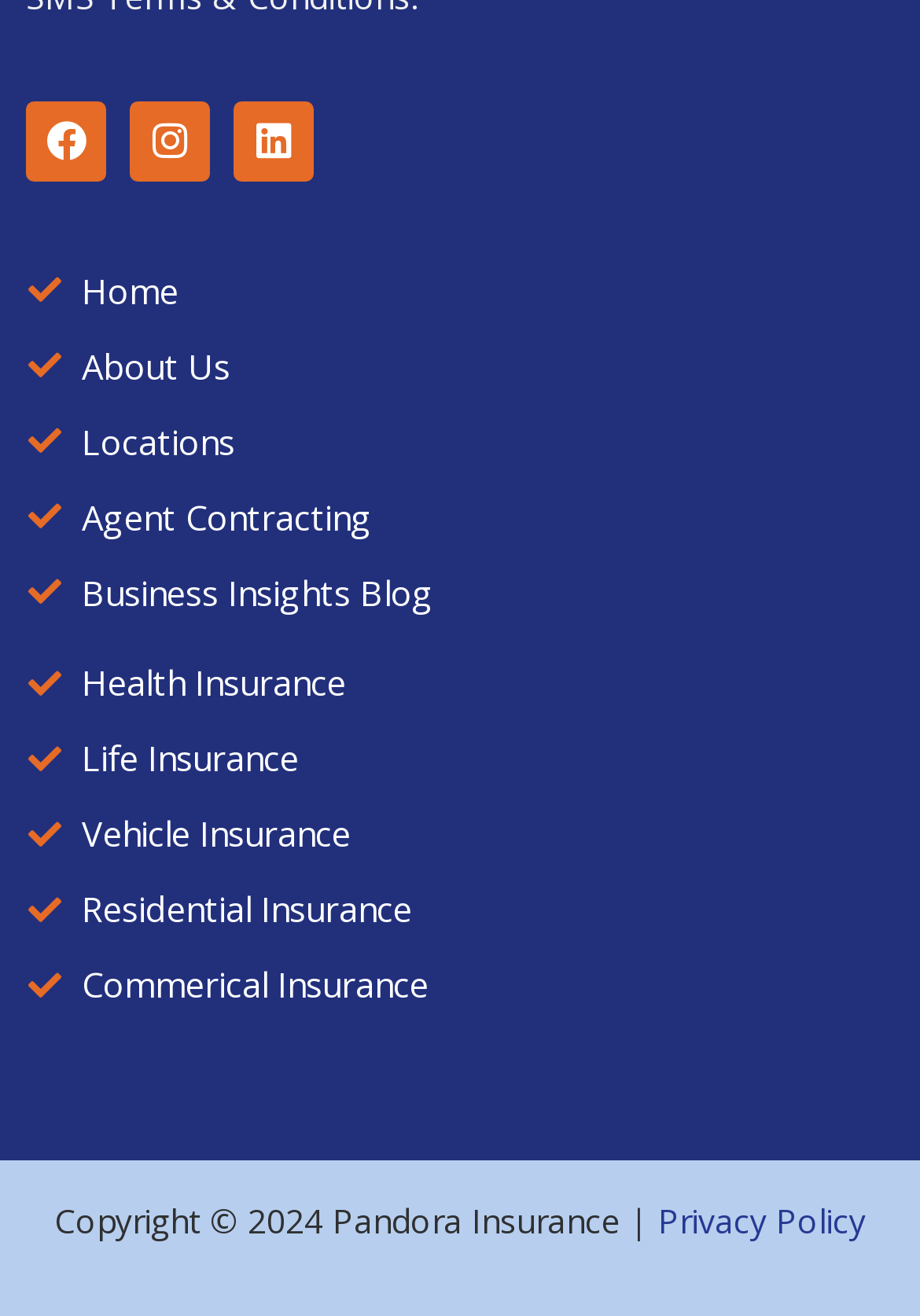Specify the bounding box coordinates (top-left x, top-left y, bottom-right x, bottom-right y) of the UI element in the screenshot that matches this description: Agent Contracting

[0.031, 0.369, 0.969, 0.417]